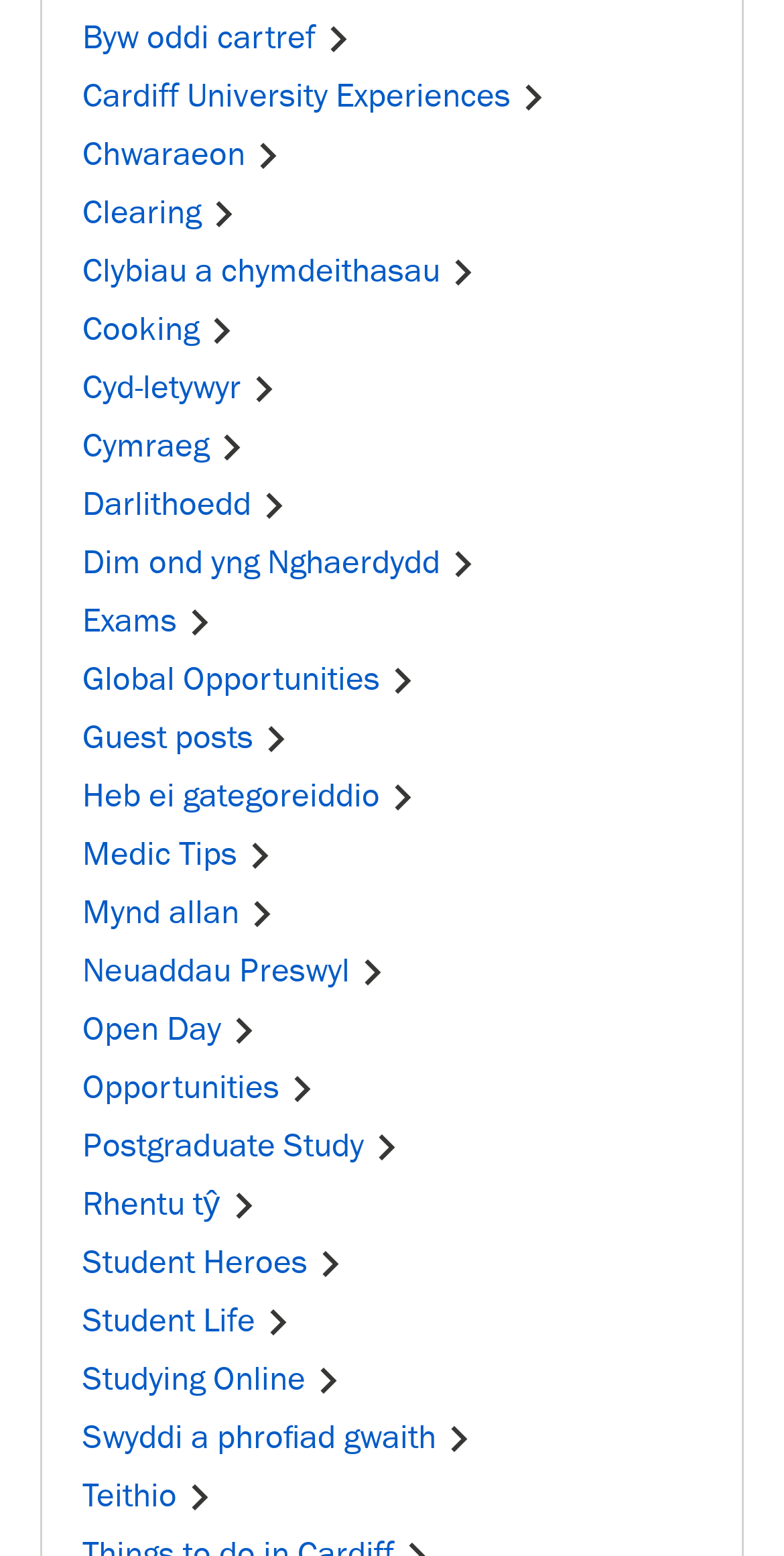Reply to the question with a single word or phrase:
What is the common suffix of all link texts?

Chevron right